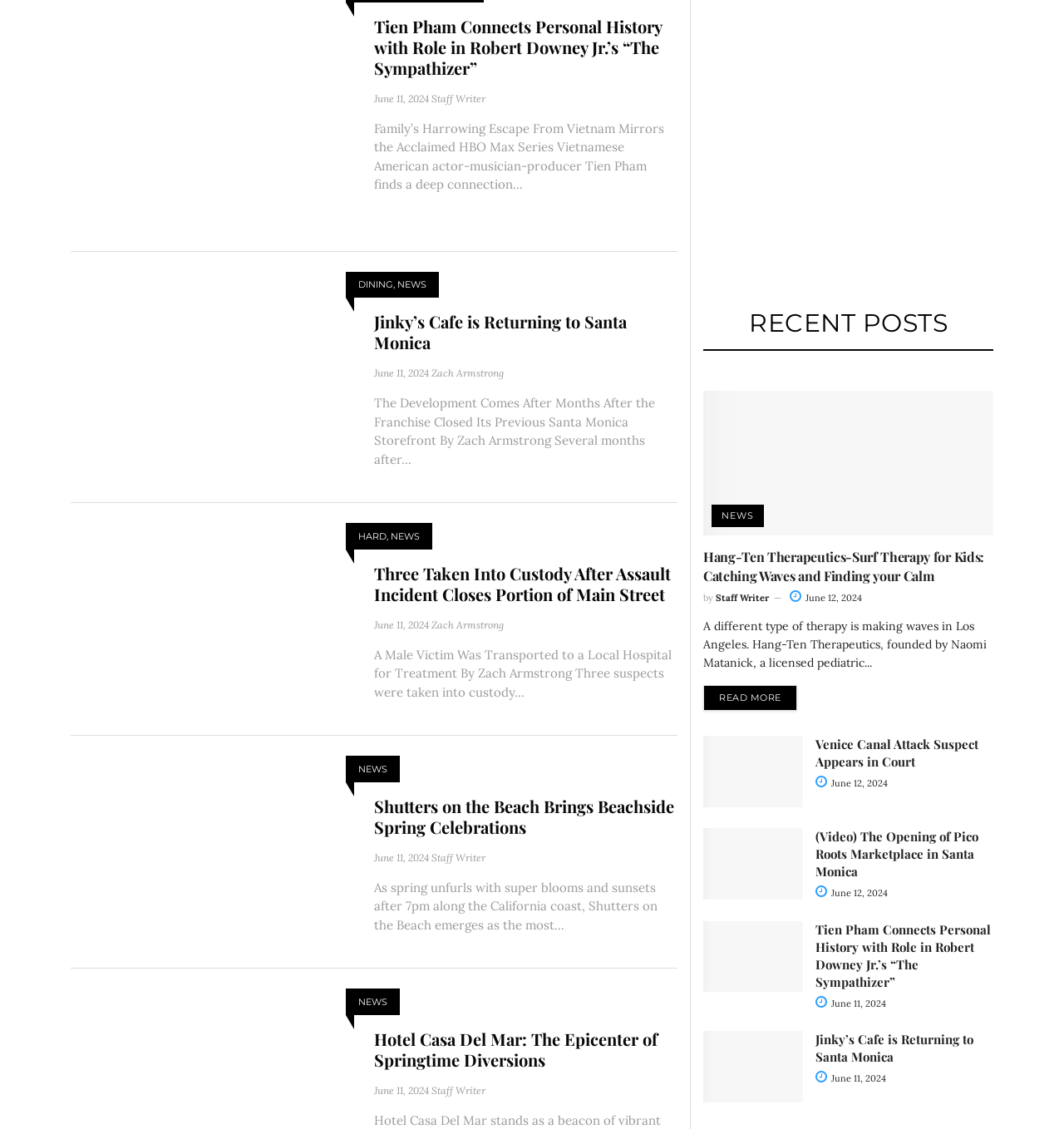Could you determine the bounding box coordinates of the clickable element to complete the instruction: "View the article about Tien Pham Connects Personal History with Role in Robert Downey Jr.’s “The Sympathizer”"? Provide the coordinates as four float numbers between 0 and 1, i.e., [left, top, right, bottom].

[0.661, 0.816, 0.755, 0.879]